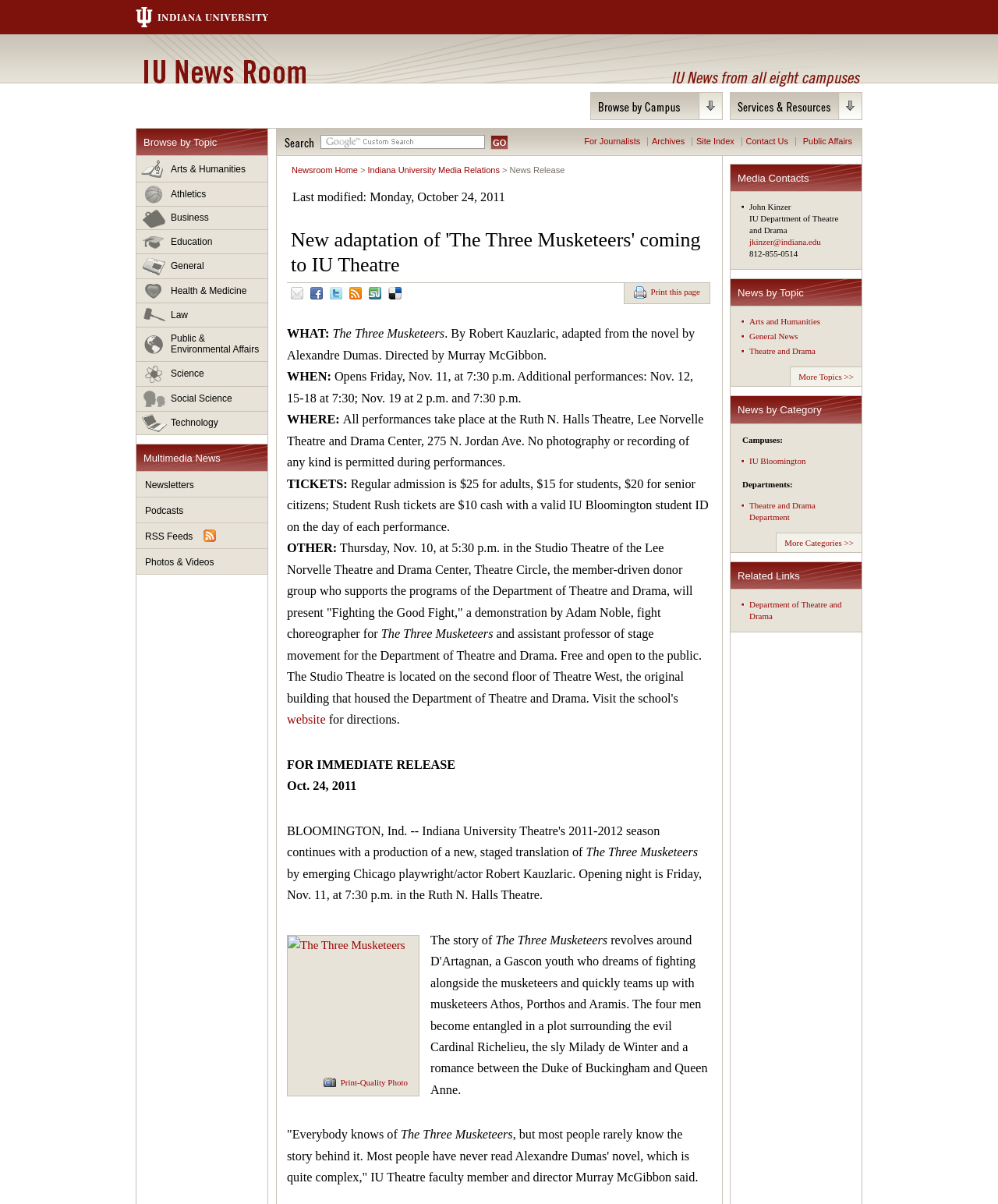Find the bounding box coordinates of the area to click in order to follow the instruction: "Search for news".

[0.285, 0.115, 0.314, 0.122]